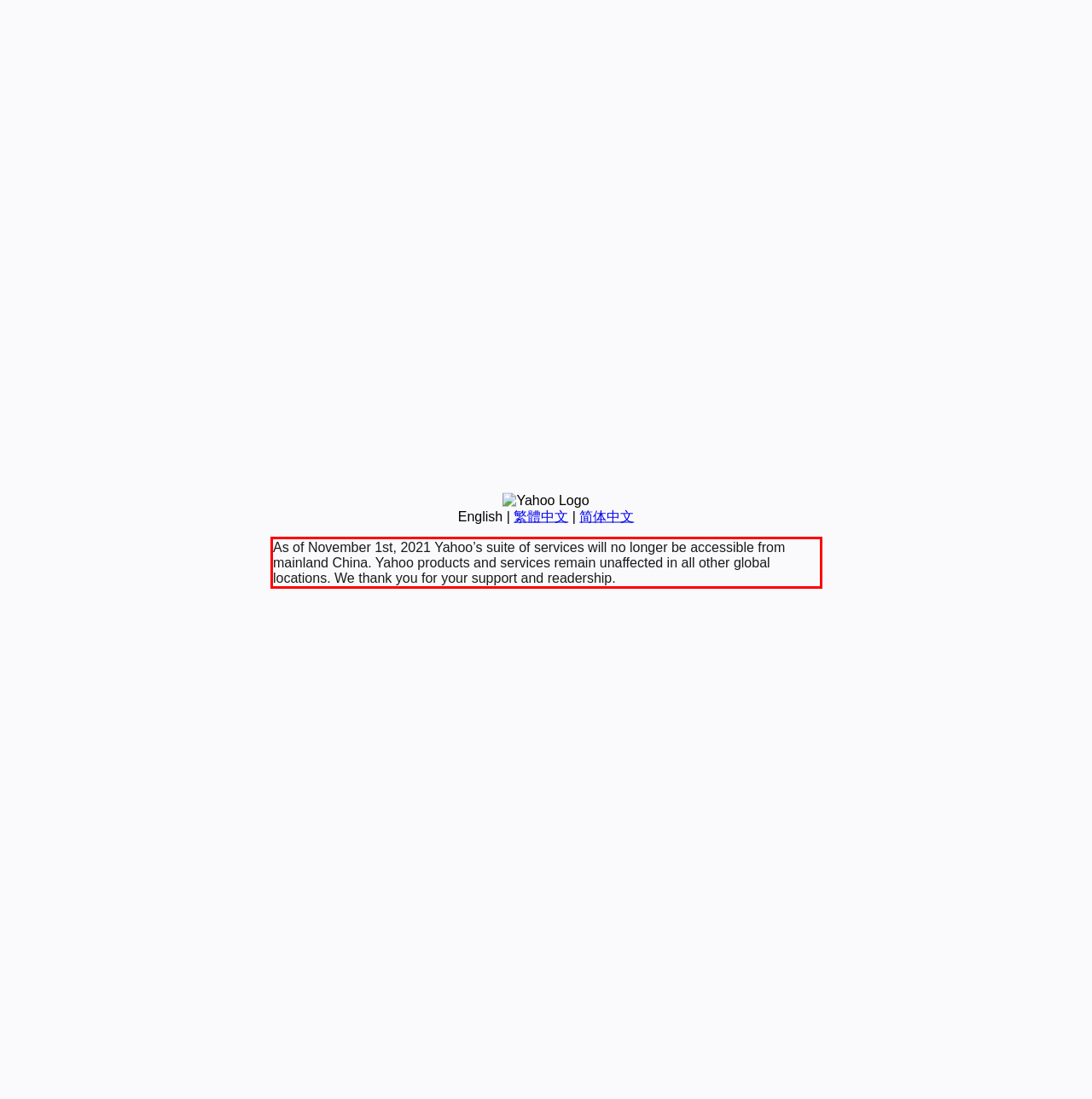Examine the webpage screenshot and use OCR to obtain the text inside the red bounding box.

As of November 1st, 2021 Yahoo’s suite of services will no longer be accessible from mainland China. Yahoo products and services remain unaffected in all other global locations. We thank you for your support and readership.